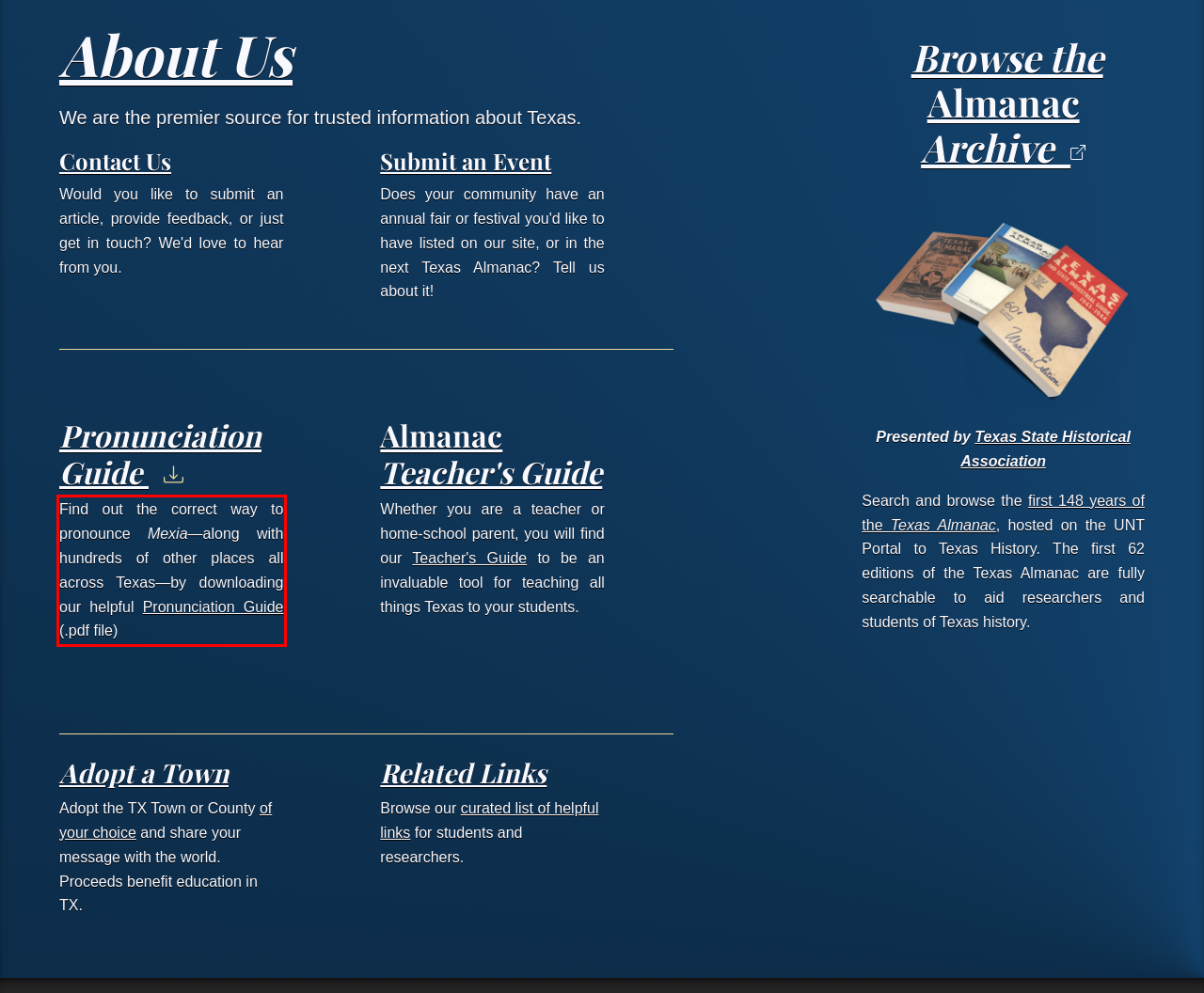Please look at the screenshot provided and find the red bounding box. Extract the text content contained within this bounding box.

Find out the correct way to pronounce Mexia—along with hundreds of other places all across Texas—by downloading our helpful Pronunciation Guide (.pdf file)